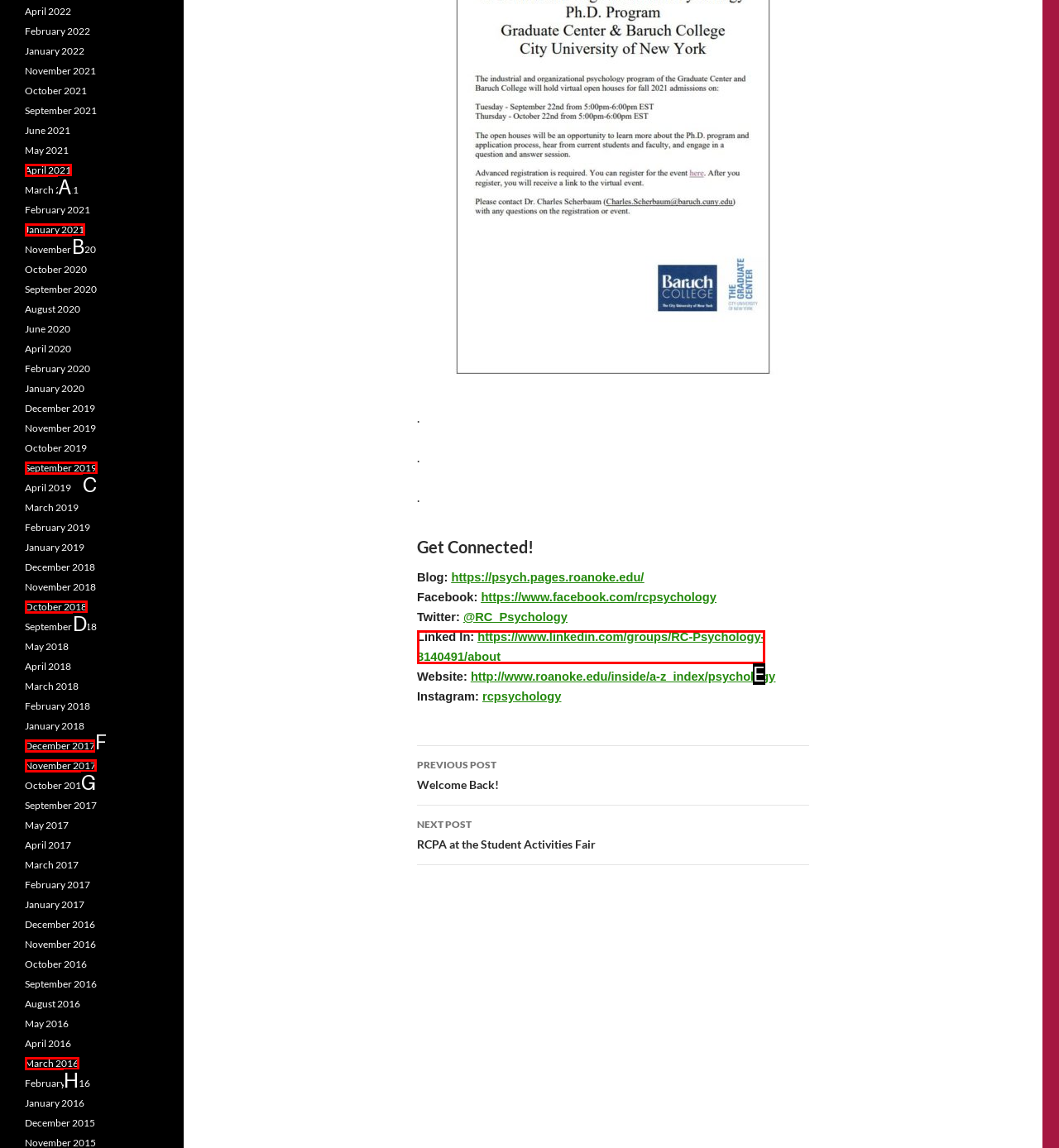Looking at the description: October 2018, identify which option is the best match and respond directly with the letter of that option.

D